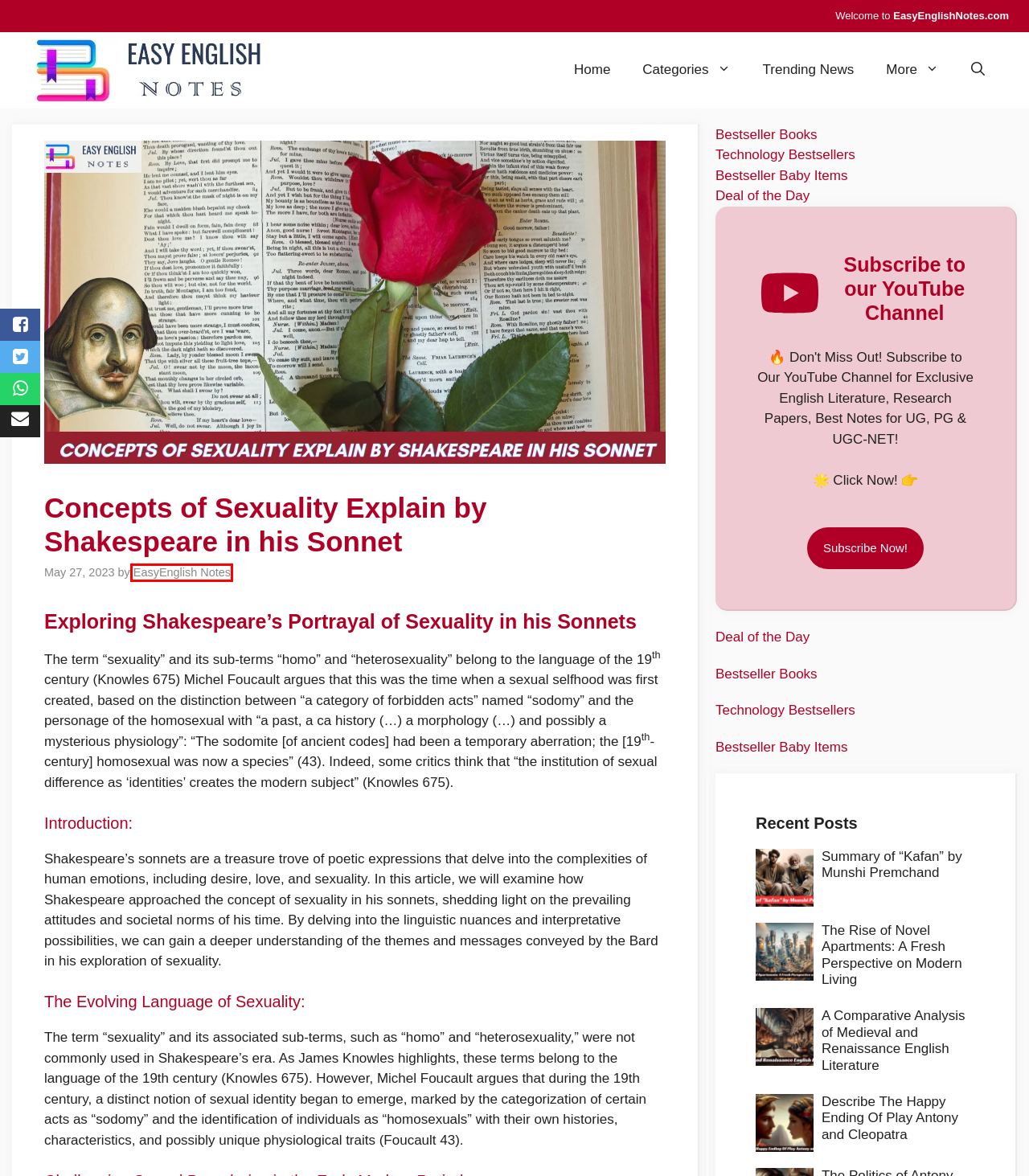Given a webpage screenshot with a red bounding box around a UI element, choose the webpage description that best matches the new webpage after clicking the element within the bounding box. Here are the candidates:
A. Describe The Happy Ending Of Play Antony and Cleopatra
B. The Politics of Antony and Cleopatra By Shakespeare
C. Summary of “Kafan” by Munshi Premchand - Easy English Notes
D. The Rise of Novel Apartments: A Fresh Perspective on Modern Living - Easy English Notes
E. Trending News - Easy English Notes
F. Prose - Easy English Notes
G. Home - Easy English Notes
H. EasyEnglish Notes - Easy English Notes

H